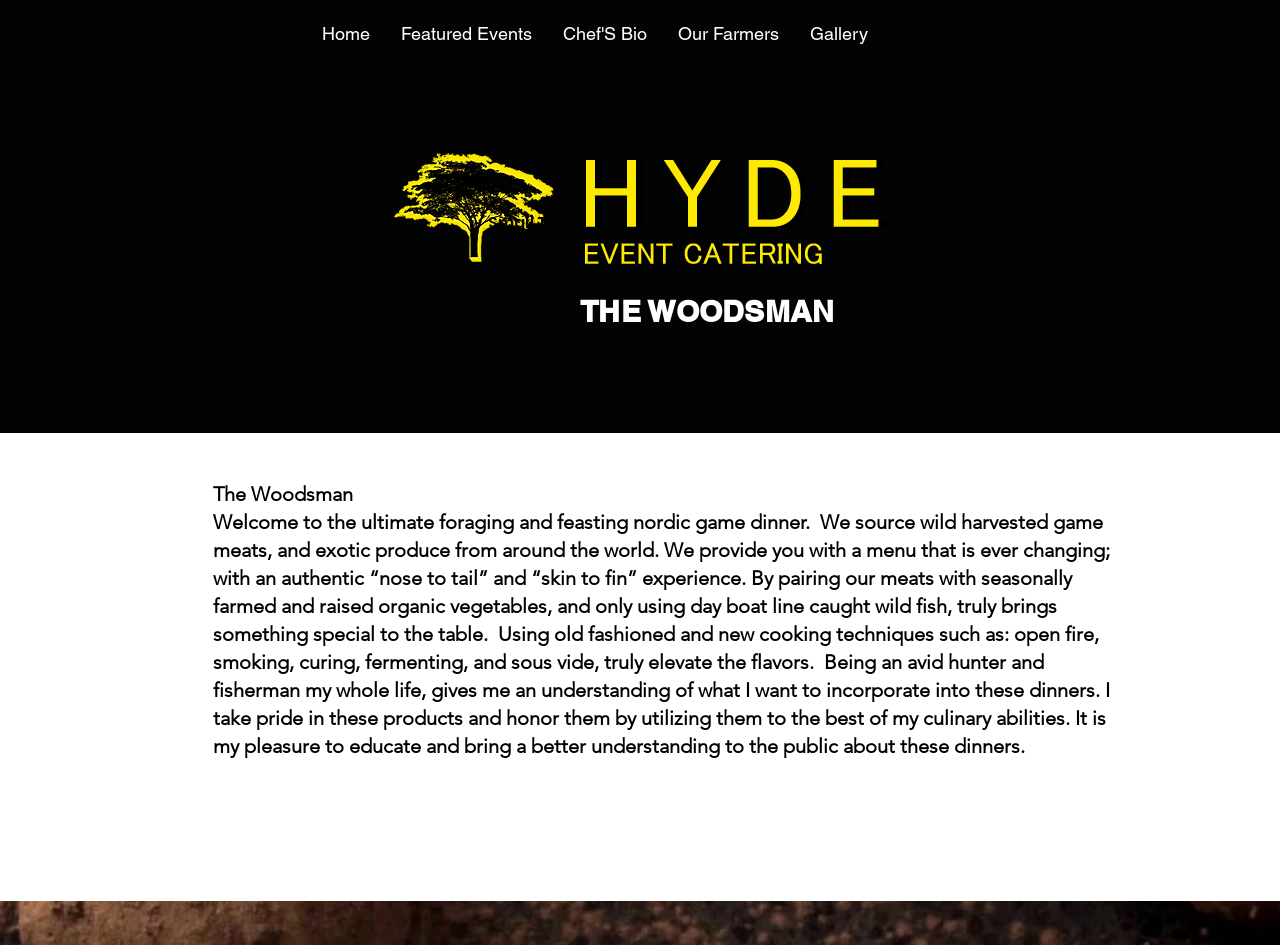What is the chef's background?
Using the image as a reference, answer the question in detail.

According to the paragraph of text, the chef is an avid hunter and fisherman, which gives him an understanding of what he wants to incorporate into the dinners.